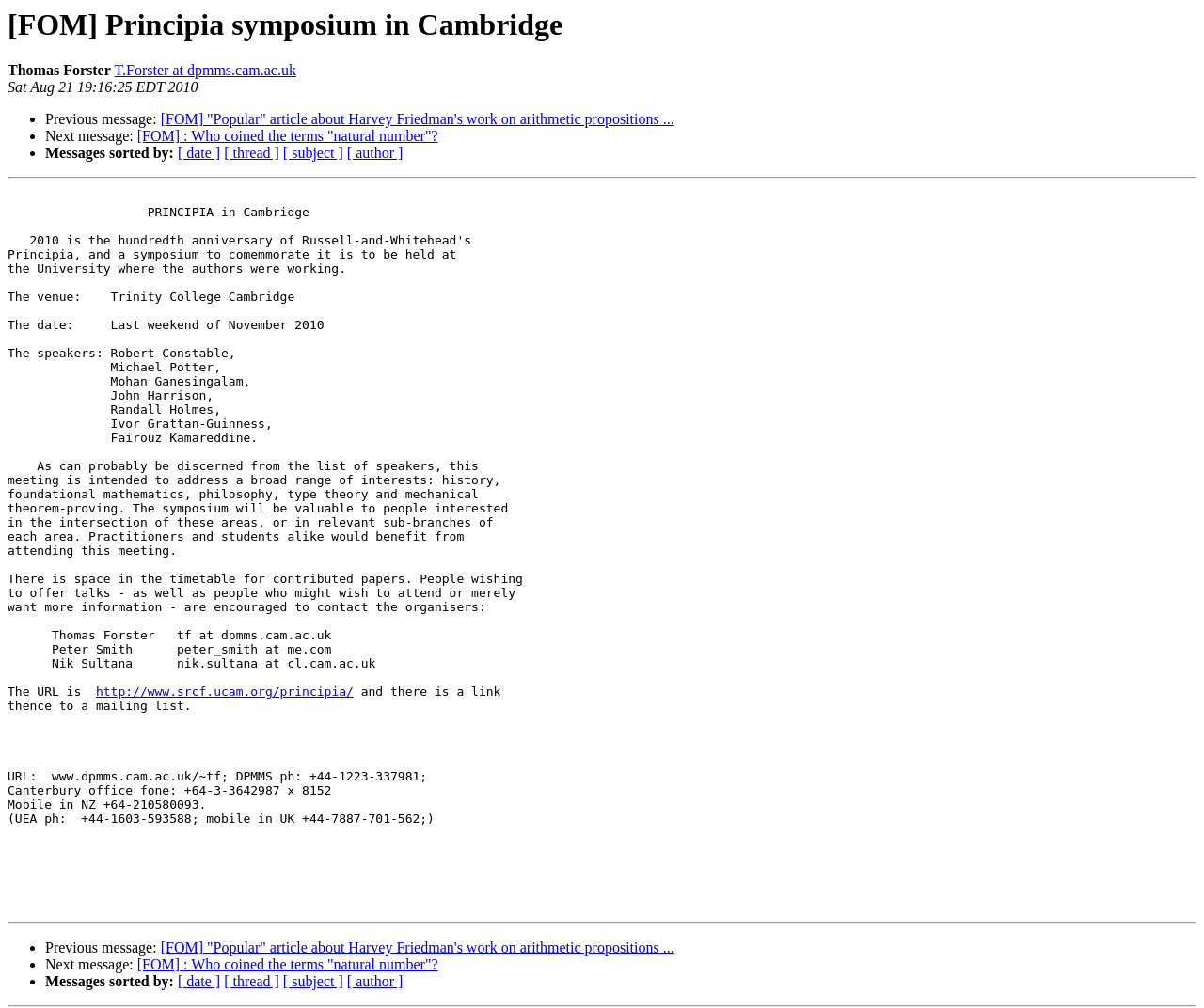Highlight the bounding box coordinates of the region I should click on to meet the following instruction: "Read previous message".

[0.133, 0.11, 0.56, 0.126]